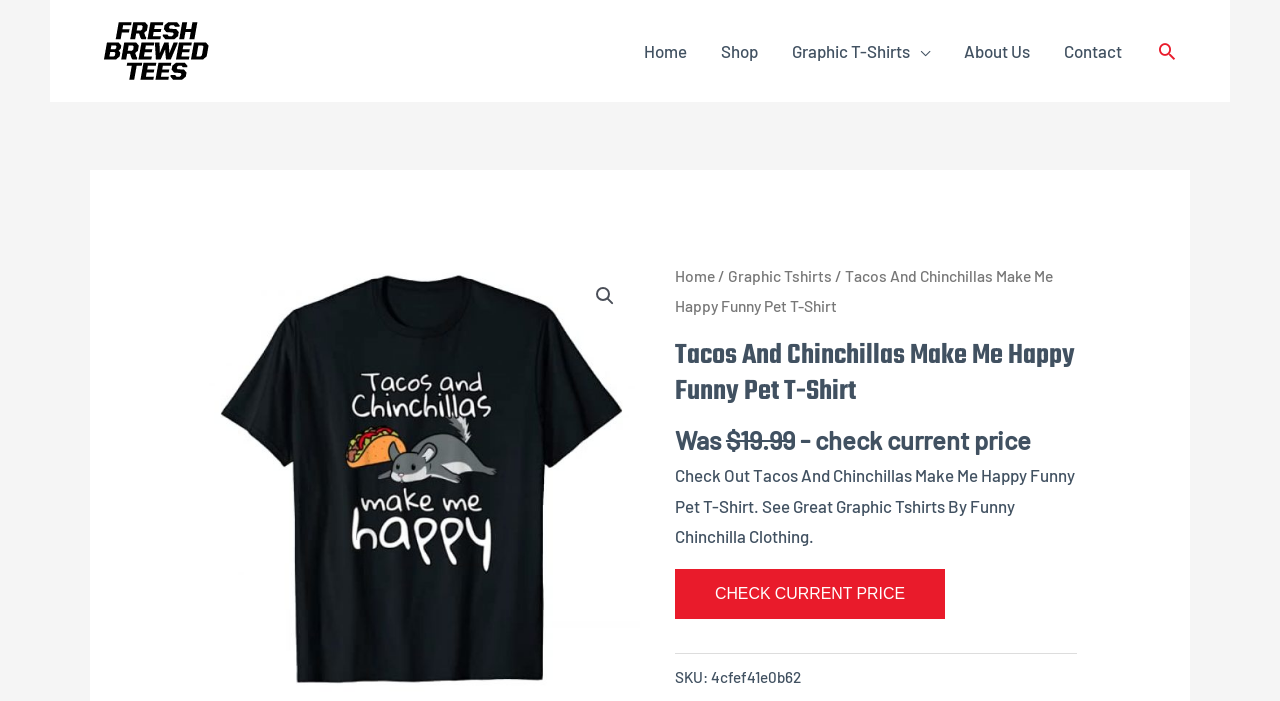Please extract and provide the main headline of the webpage.

Tacos And Chinchillas Make Me Happy Funny Pet T-Shirt